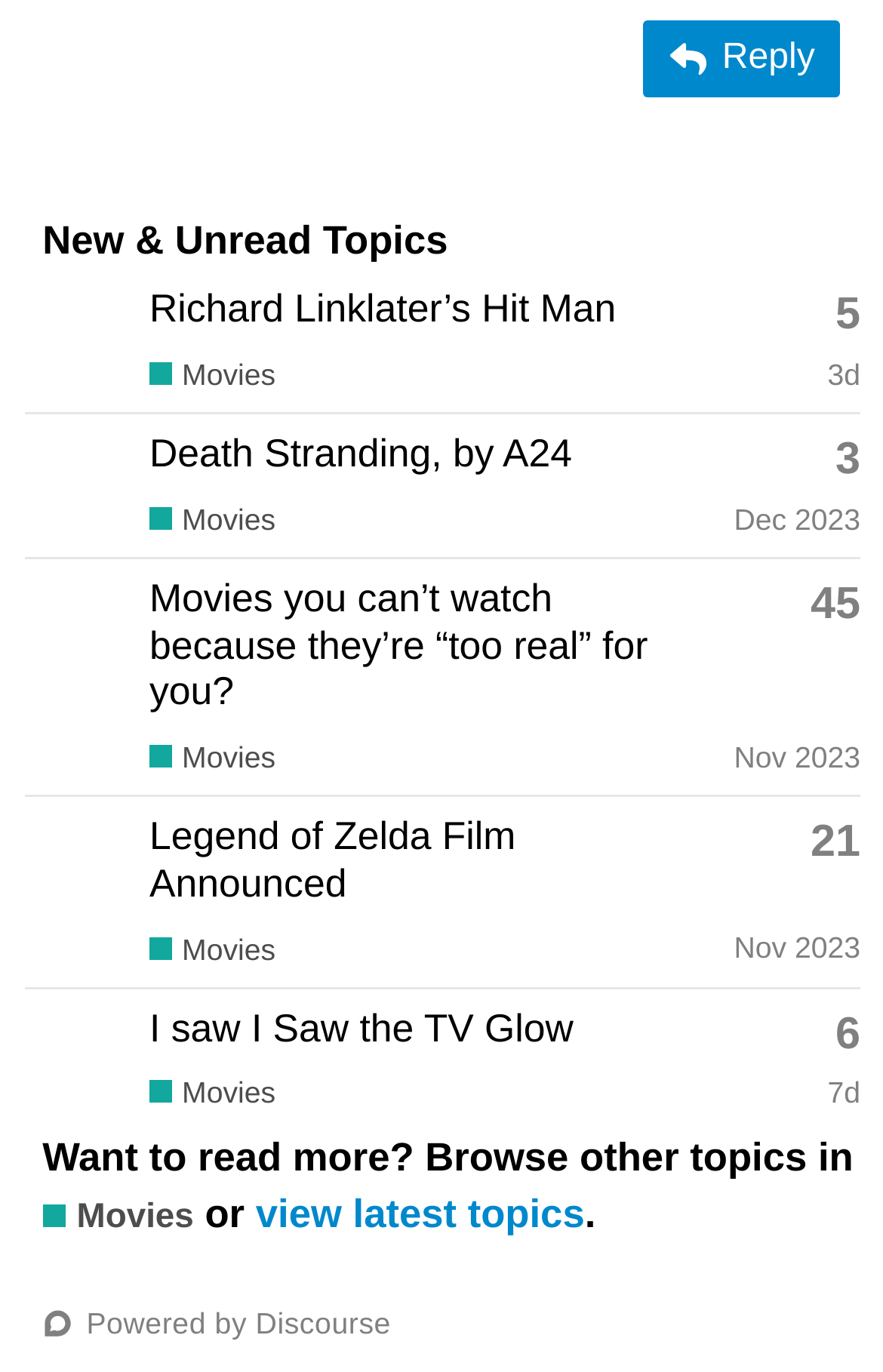Can you find the bounding box coordinates for the element that needs to be clicked to execute this instruction: "Click the 'Reply' button"? The coordinates should be given as four float numbers between 0 and 1, i.e., [left, top, right, bottom].

[0.729, 0.015, 0.952, 0.071]